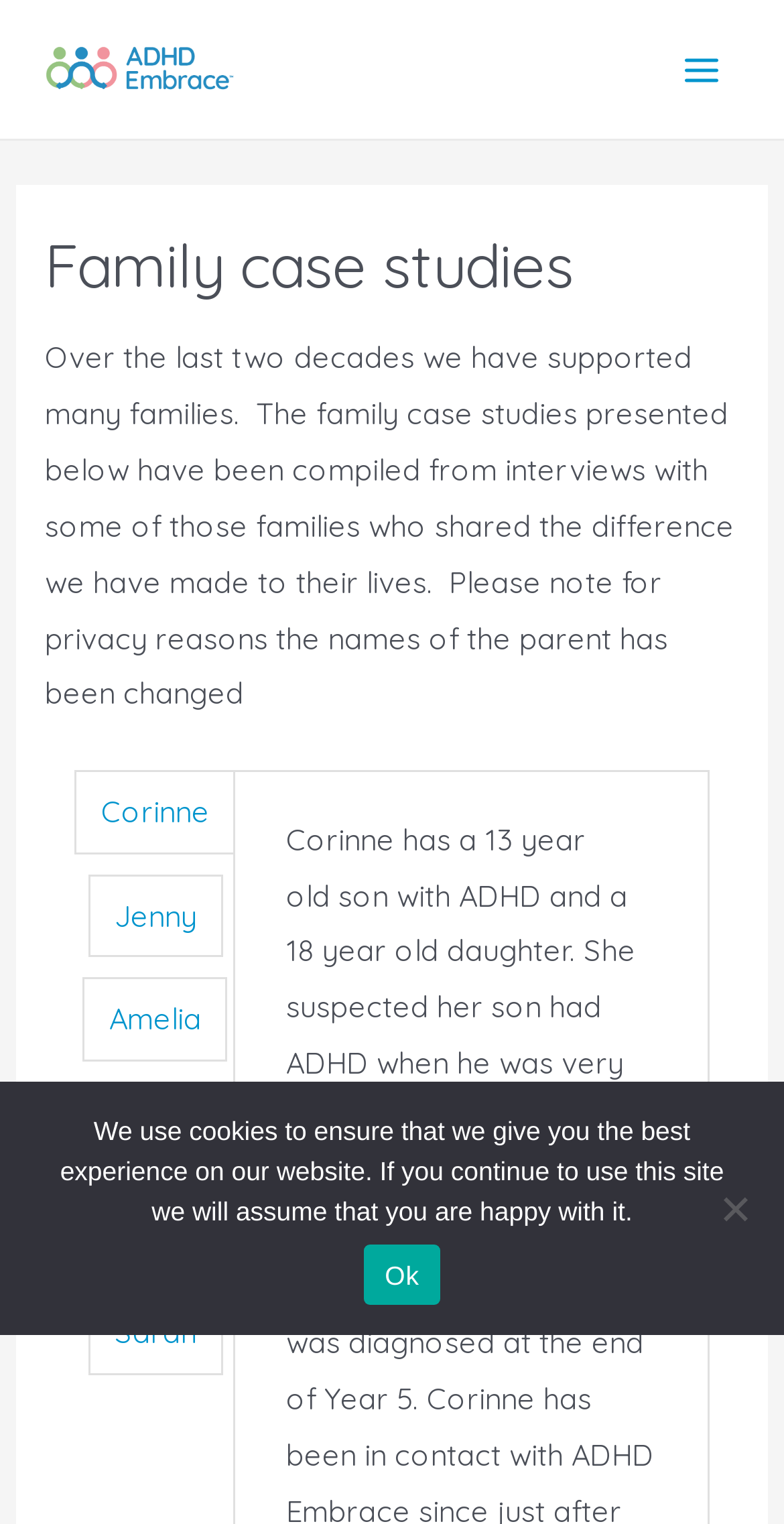Determine the bounding box coordinates of the element's region needed to click to follow the instruction: "Open the 'Main Menu'". Provide these coordinates as four float numbers between 0 and 1, formatted as [left, top, right, bottom].

[0.841, 0.018, 0.949, 0.073]